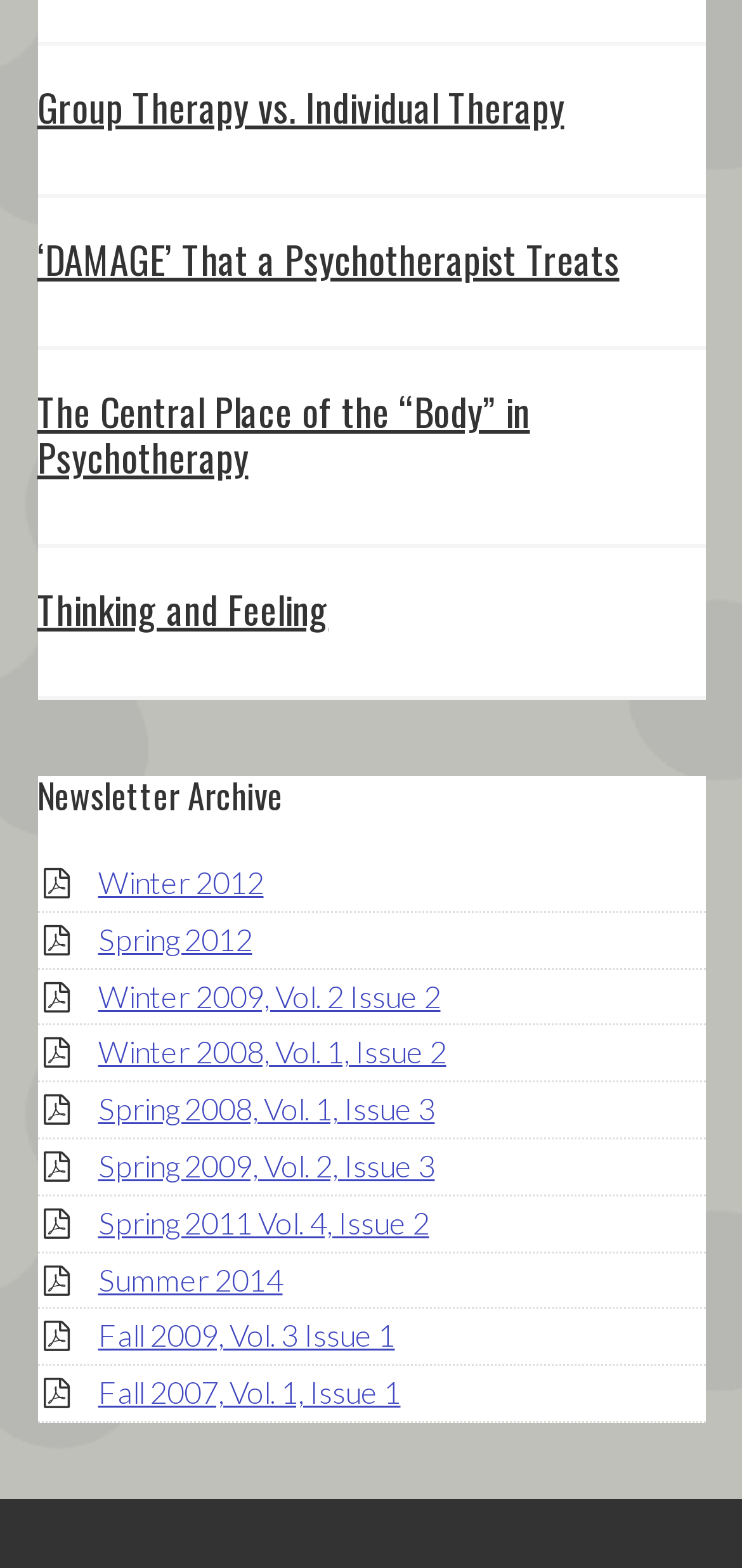Reply to the question with a single word or phrase:
How many newsletter archives are listed?

9